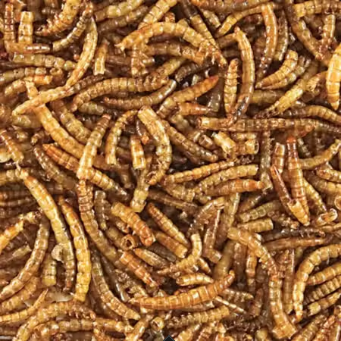List and describe all the prominent features within the image.

The image features a close-up view of live mealworms, showcasing a multitude of brown, wriggling worms in various sizes and orientations. These mealworms are commonly available for purchase online, particularly at competitive prices. They are an excellent source of nutrition for a variety of reptiles and other pets, known for their high protein content. The availability of mealworms in different sizes makes them ideal for various feeding needs, catering to the dietary requirements of different species. The background is filled with these lively mealworms, highlighting their importance in the pet food market.